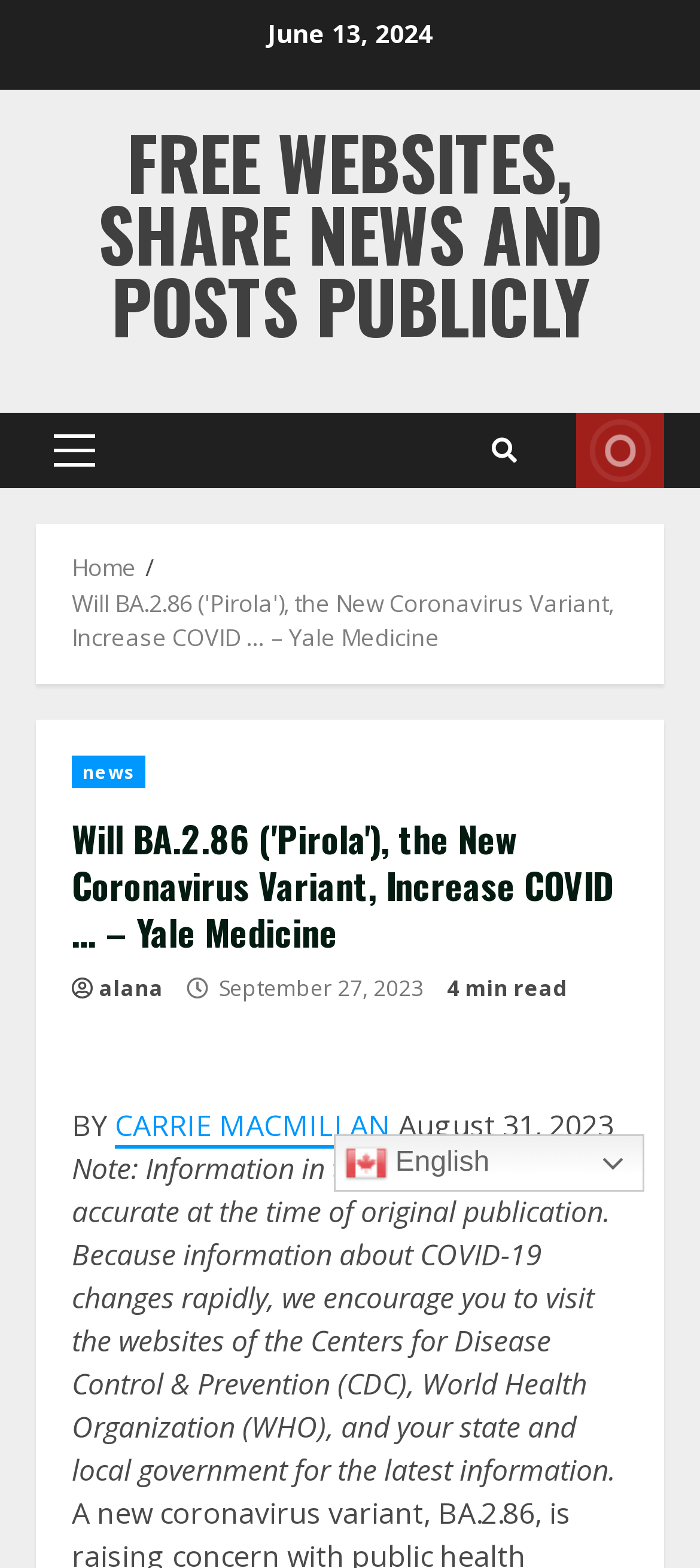Please identify the bounding box coordinates of the area that needs to be clicked to follow this instruction: "Contact the author 'CARRIE MACMILLAN'".

[0.164, 0.705, 0.559, 0.732]